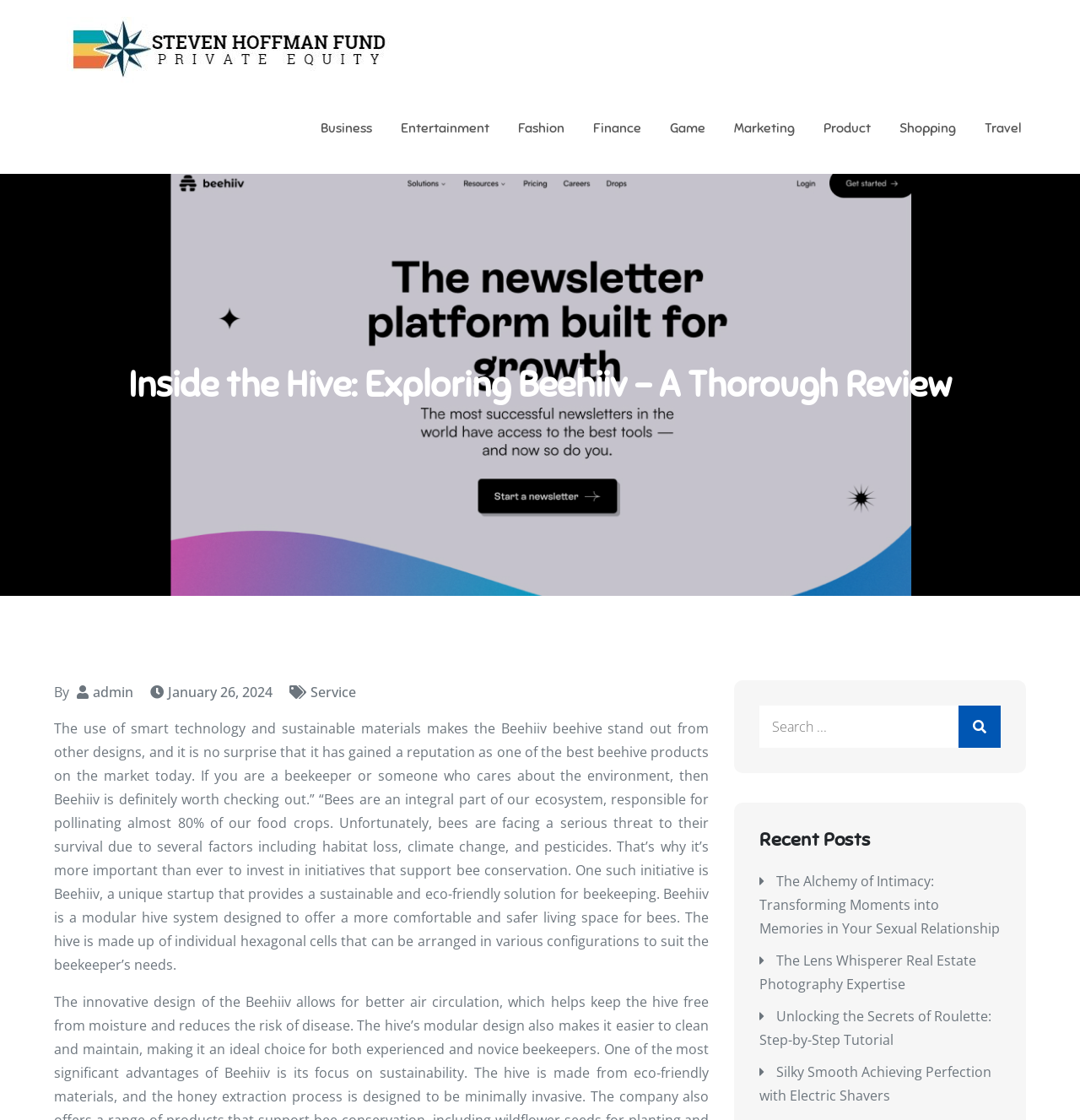Give a one-word or short phrase answer to this question: 
Who is the author of the article?

admin